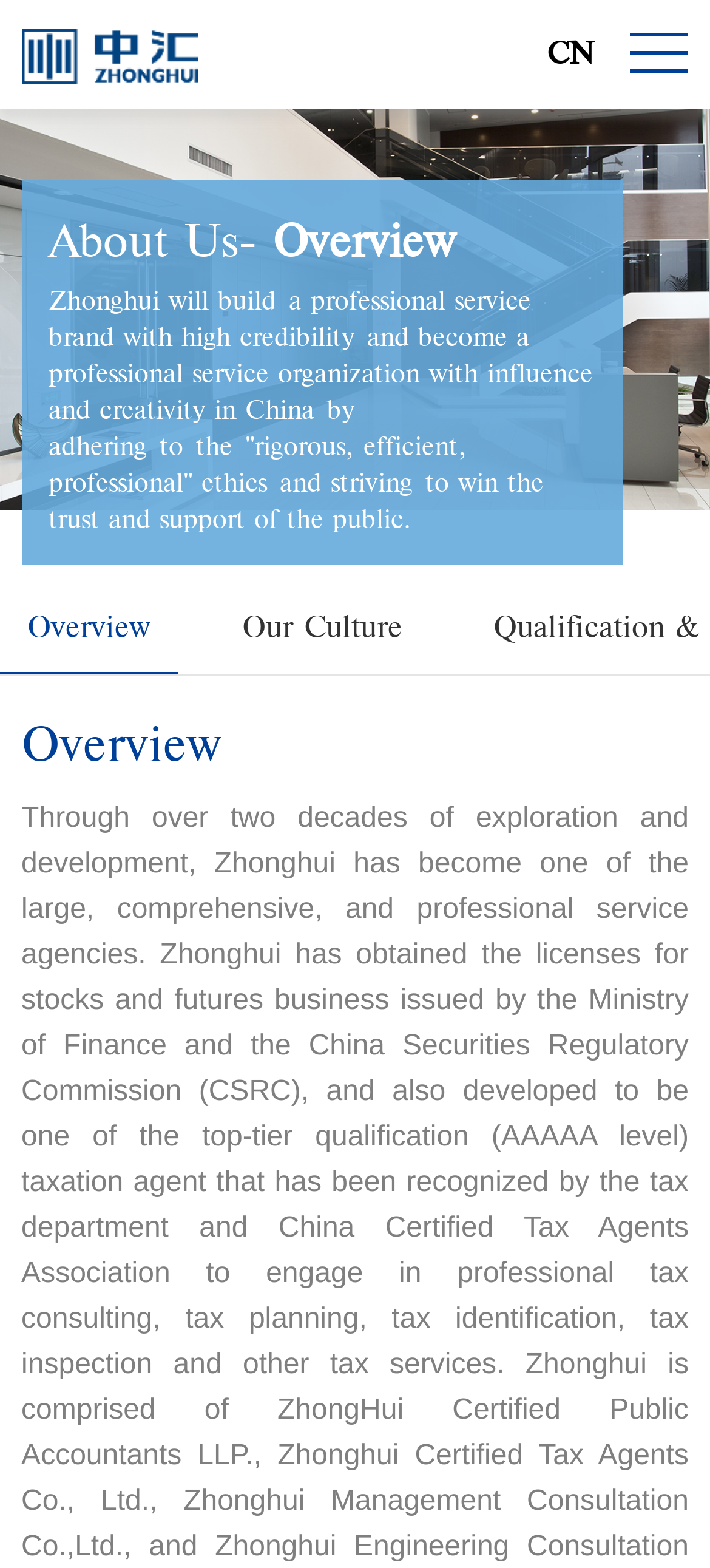What is the second menu item?
Examine the image closely and answer the question with as much detail as possible.

By looking at the link elements, I can see that the first menu item is 'Overview' and the second one is 'Our Culture', which is located at [0.303, 0.372, 0.605, 0.43] coordinates.